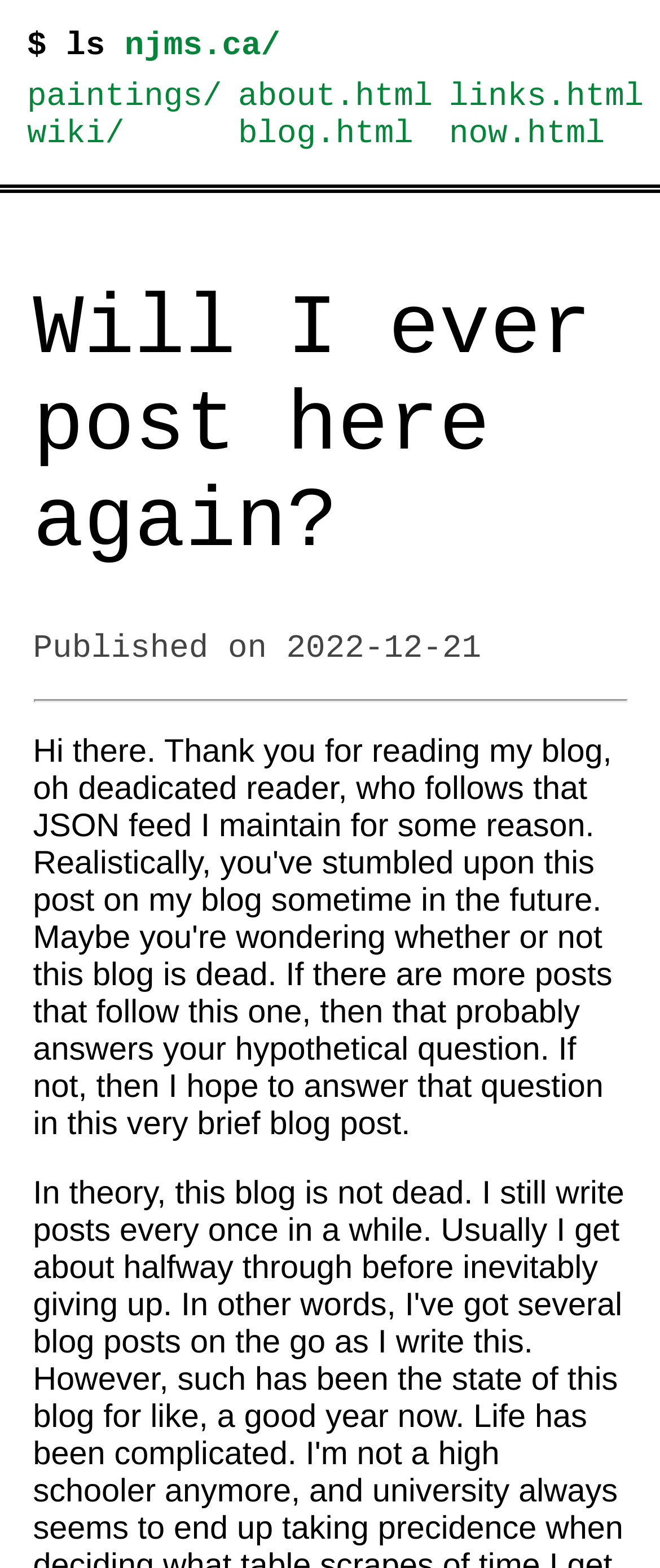Please reply to the following question with a single word or a short phrase:
What is the URL of the blog?

njms.ca/